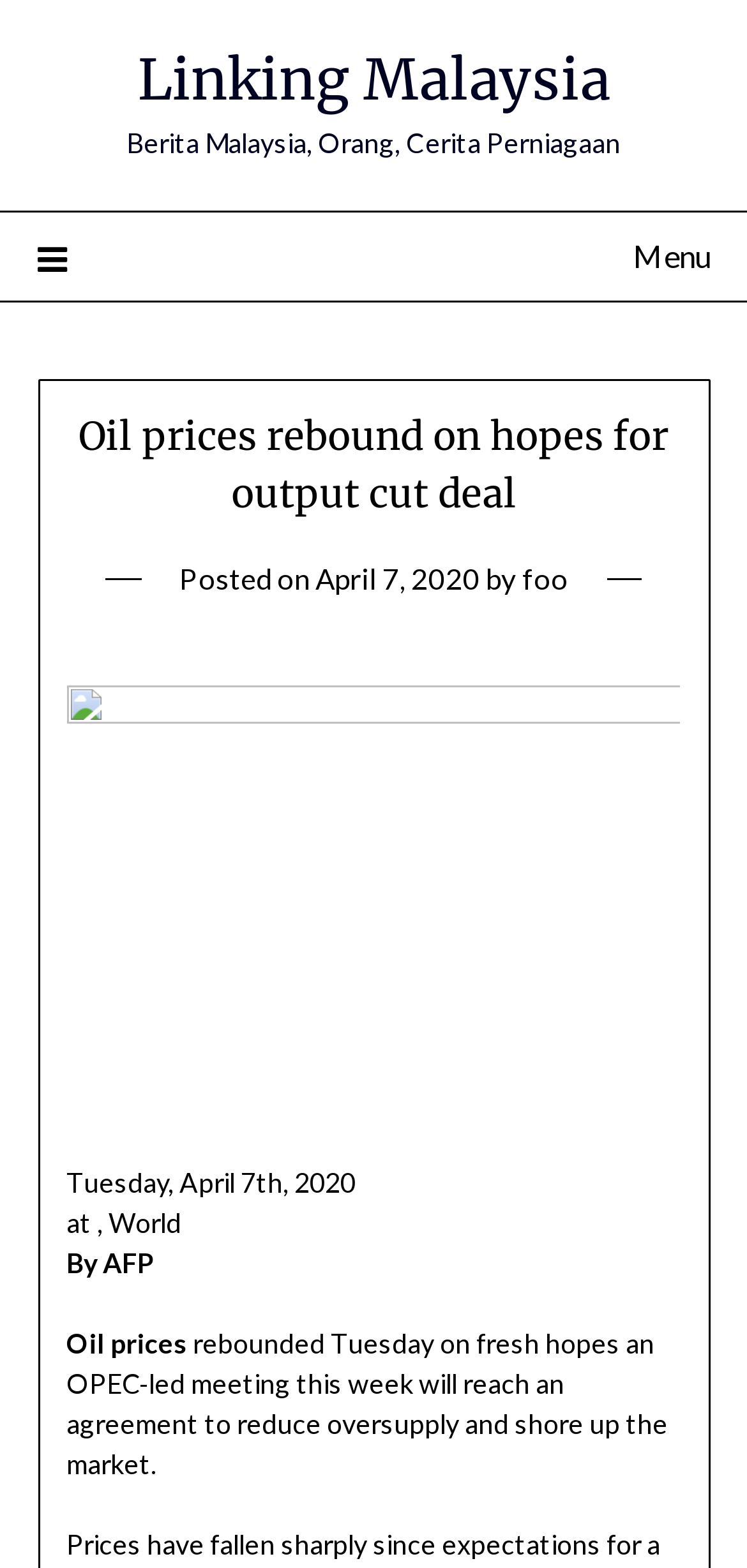Give a concise answer of one word or phrase to the question: 
What is the topic of the article?

Oil prices